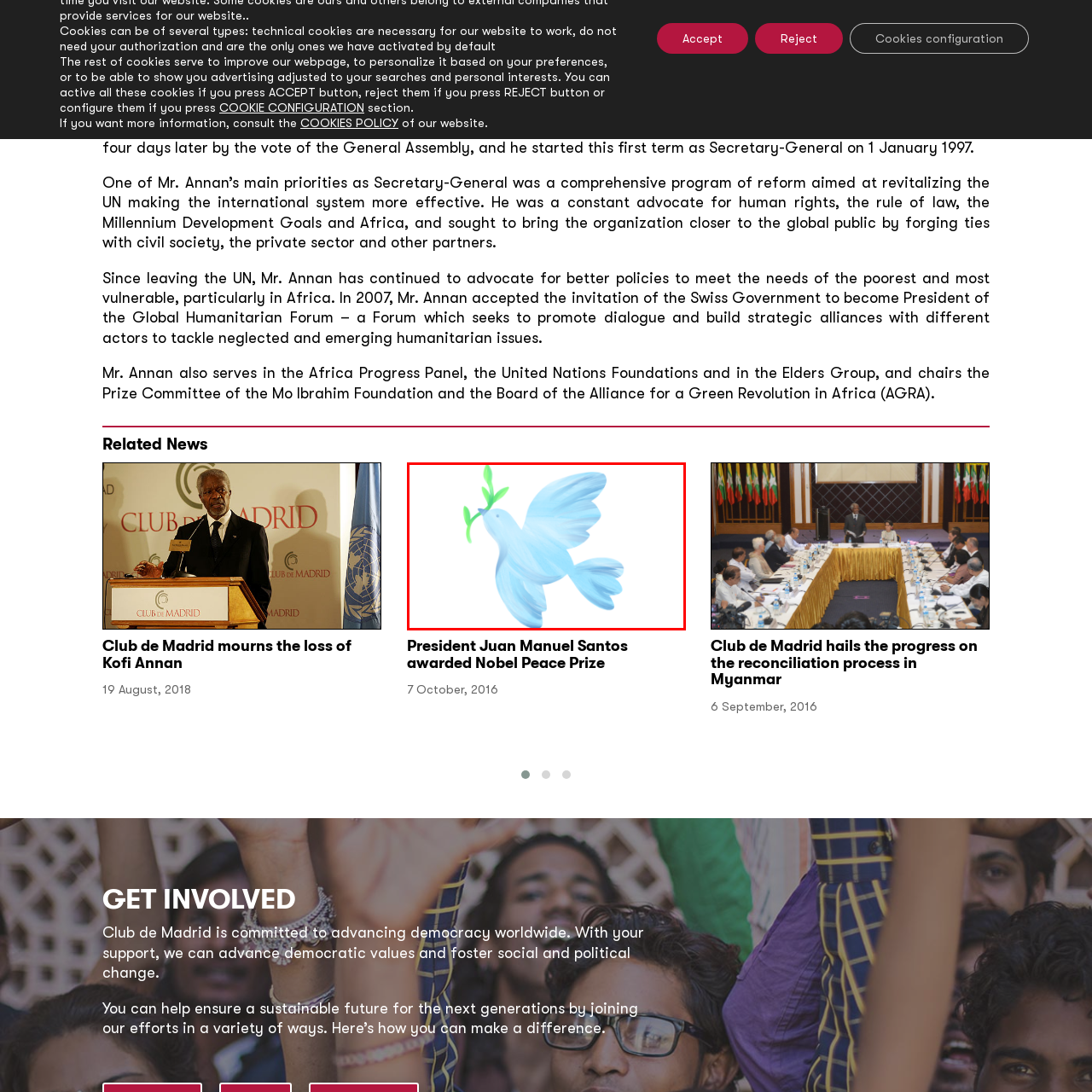Check the image highlighted by the red rectangle and provide a single word or phrase for the question:
What is the tone of the illustration?

Tranquil and positive